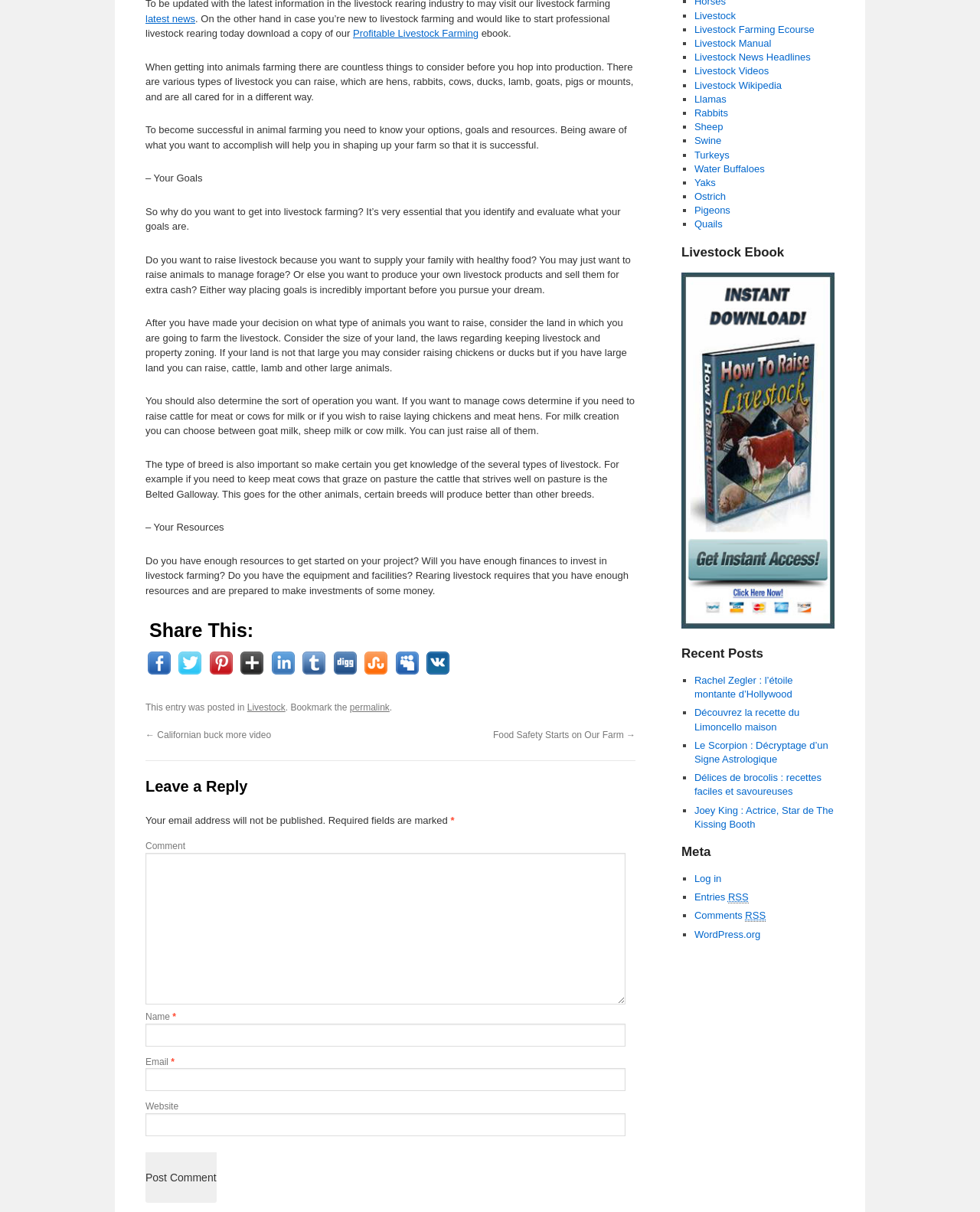Identify the bounding box coordinates of the HTML element based on this description: "parent_node: Name * name="author"".

[0.148, 0.845, 0.638, 0.864]